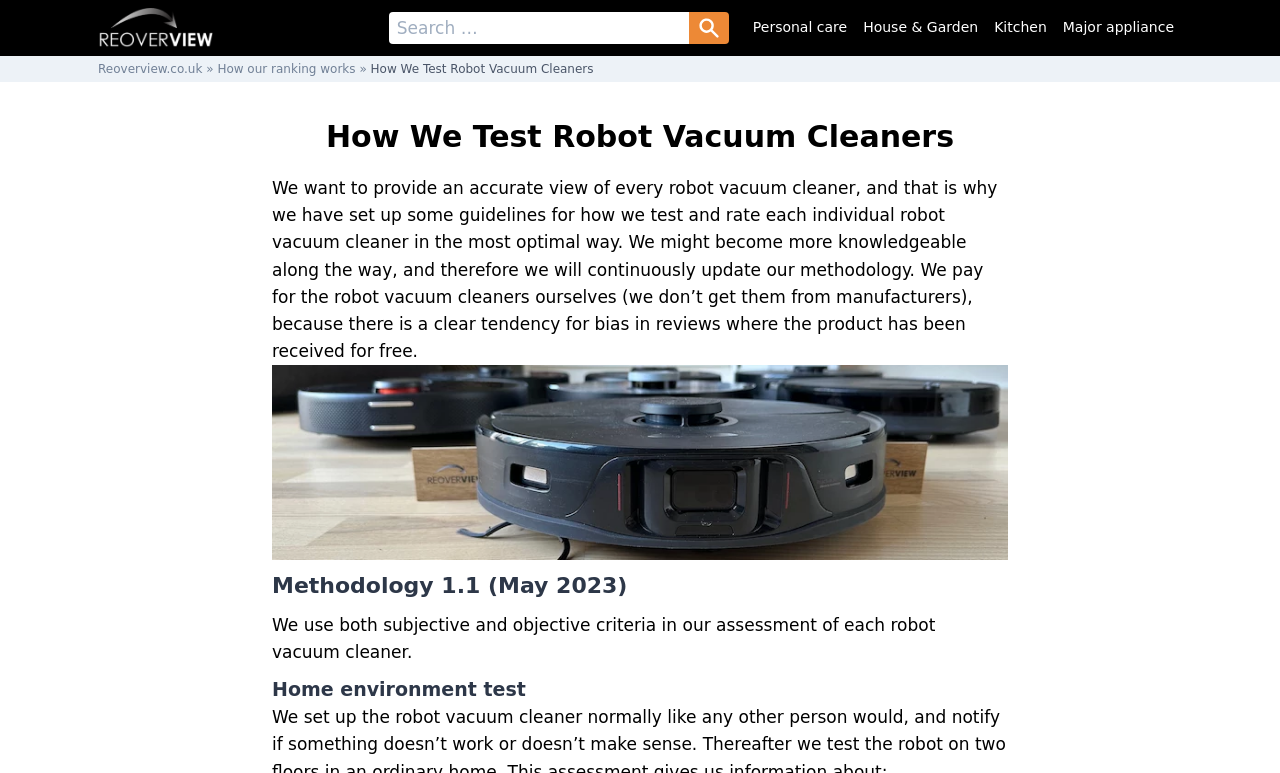What is the purpose of the website?
Use the information from the screenshot to give a comprehensive response to the question.

Based on the webpage content, it appears that the website is dedicated to reviewing and testing robot vacuum cleaners, providing an accurate view of each product and continuously updating their methodology.